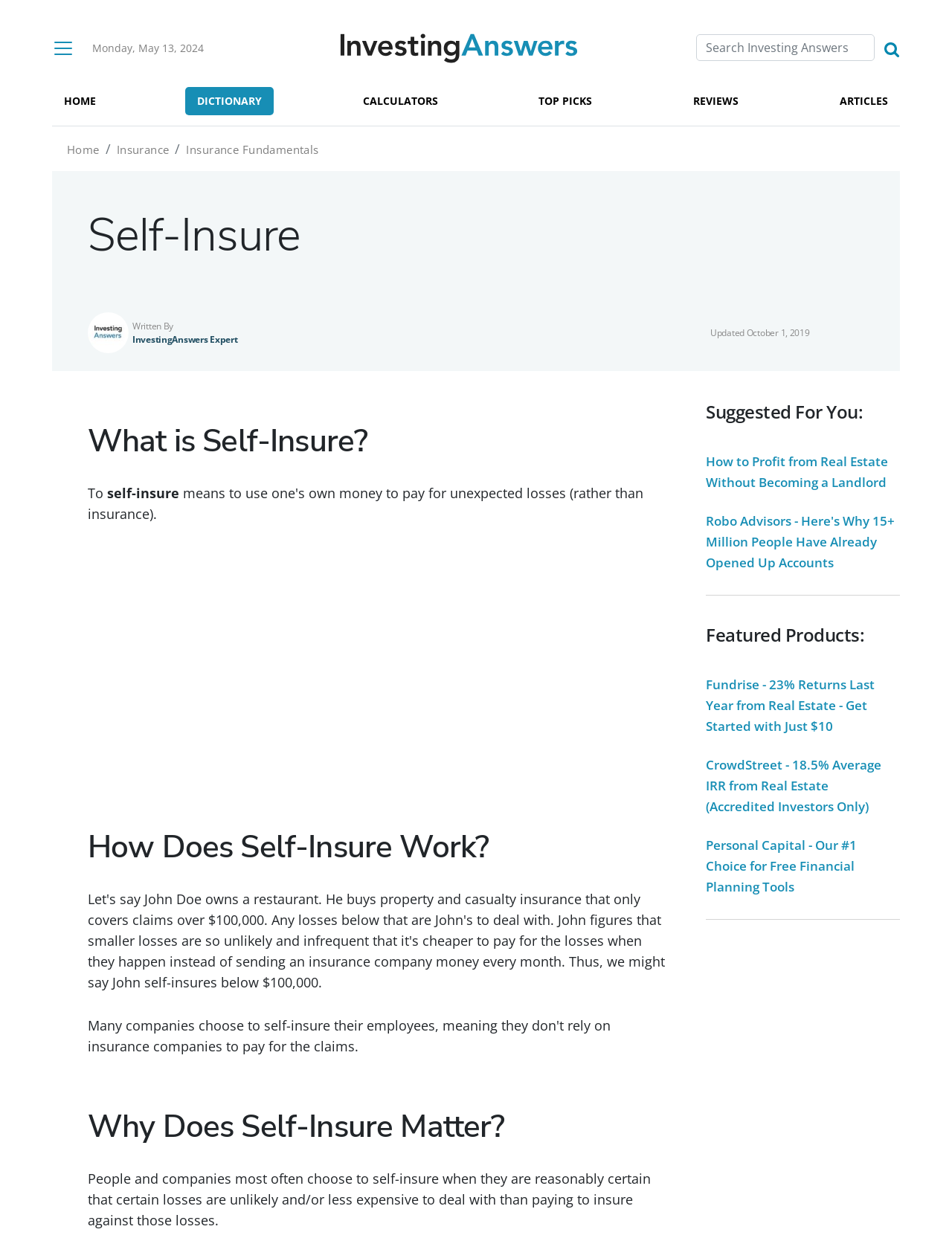Identify the bounding box coordinates for the region to click in order to carry out this instruction: "Learn more about Fundrise". Provide the coordinates using four float numbers between 0 and 1, formatted as [left, top, right, bottom].

[0.741, 0.546, 0.919, 0.593]